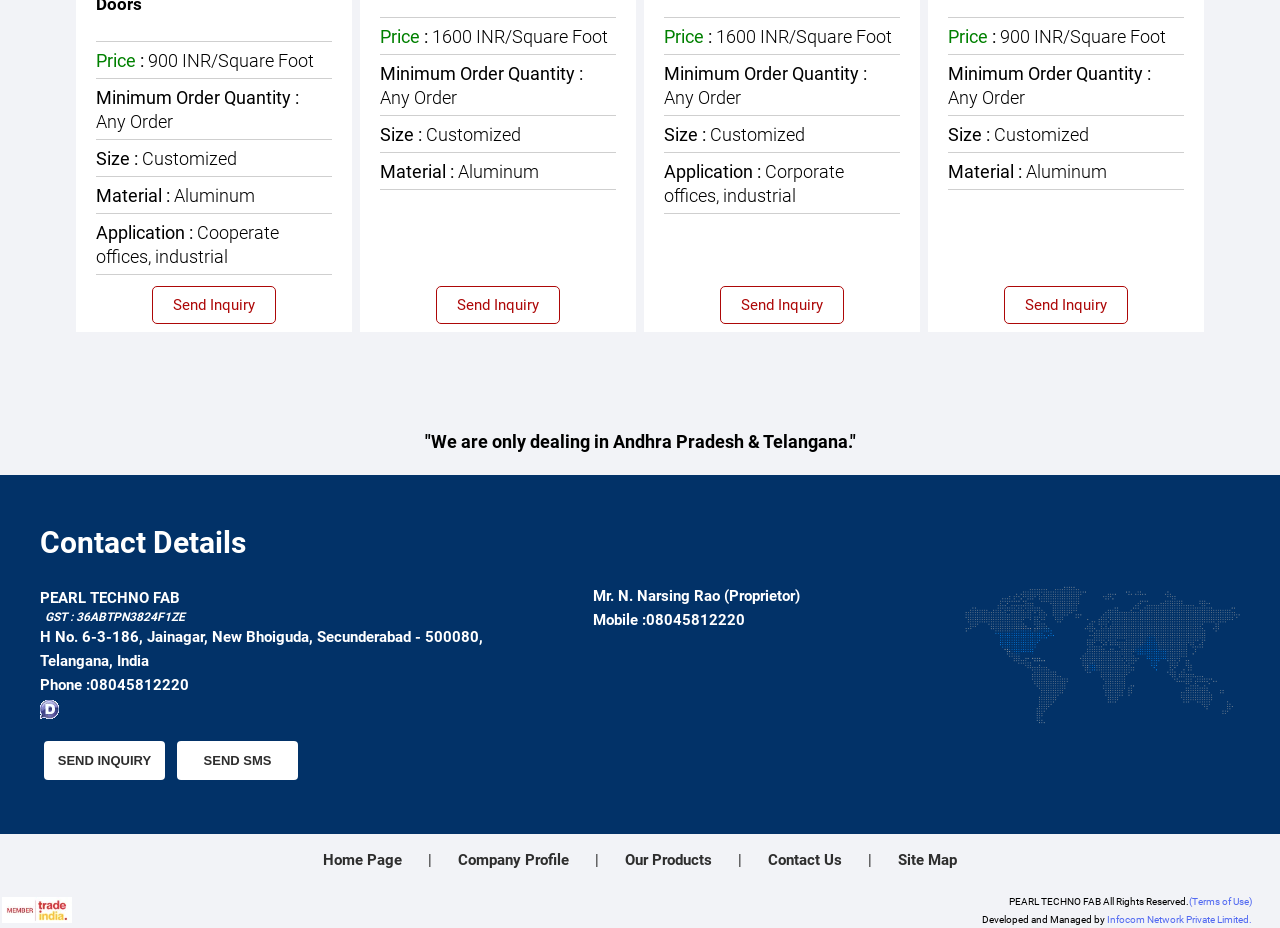Locate the bounding box of the user interface element based on this description: "Infocom Network Private Limited.".

[0.865, 0.985, 0.978, 0.997]